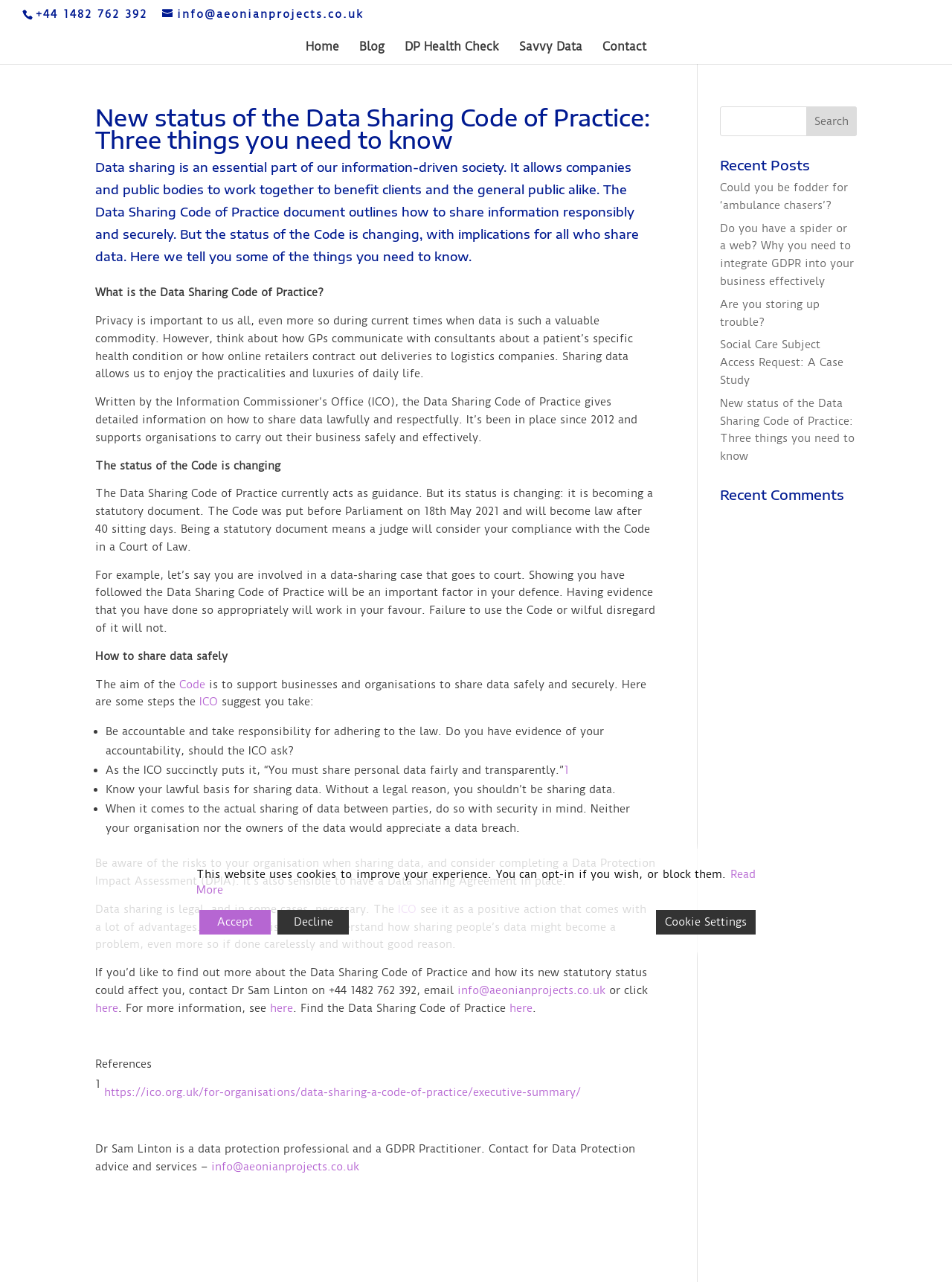Show the bounding box coordinates of the element that should be clicked to complete the task: "go to the home page".

[0.321, 0.032, 0.356, 0.05]